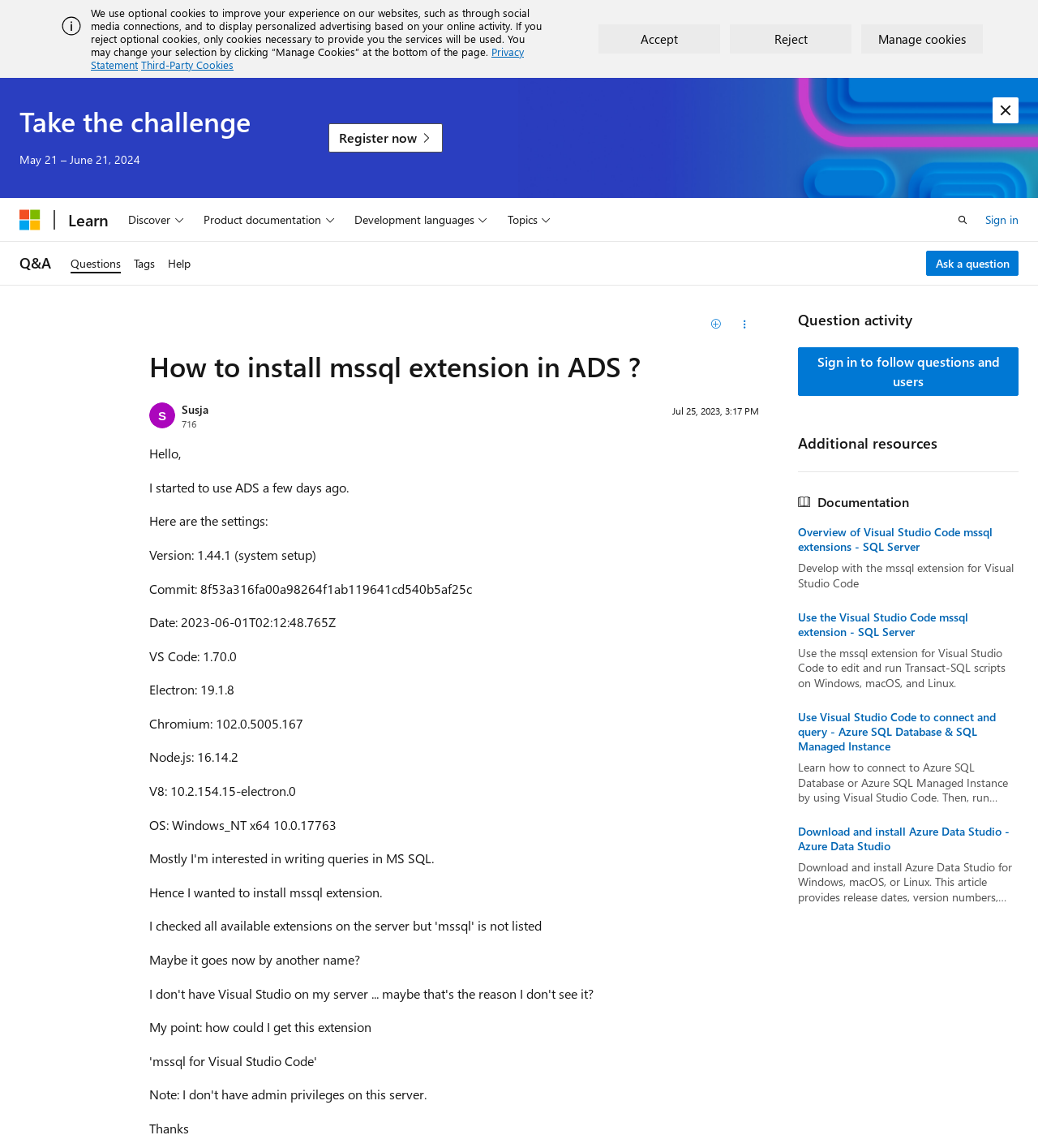Locate the bounding box coordinates of the clickable part needed for the task: "Open the 'Product documentation' button".

[0.19, 0.172, 0.329, 0.21]